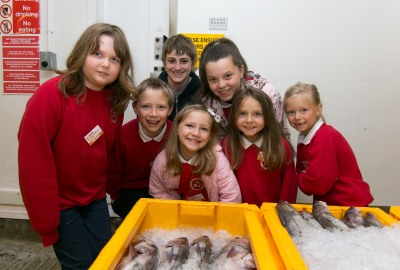Respond to the following question with a brief word or phrase:
What is the value of the seafood industry in the Shetland Islands?

£300 million